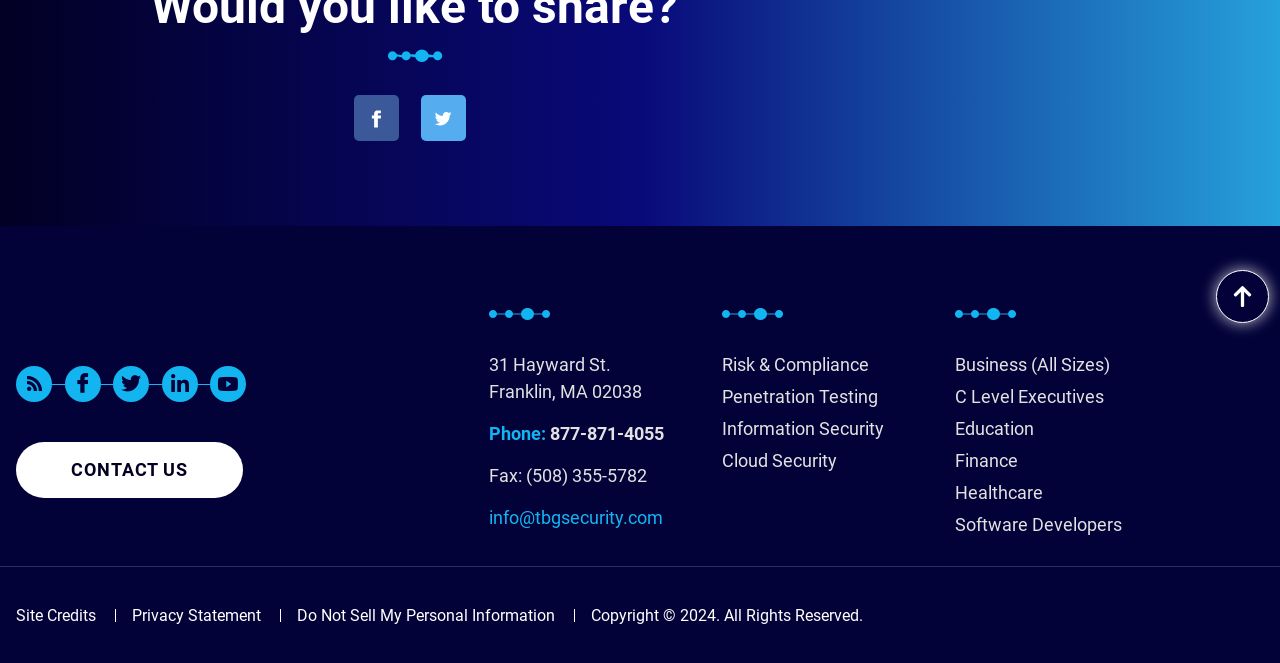Determine the bounding box coordinates of the clickable area required to perform the following instruction: "Click on TBG Security". The coordinates should be represented as four float numbers between 0 and 1: [left, top, right, bottom].

[0.012, 0.416, 0.192, 0.485]